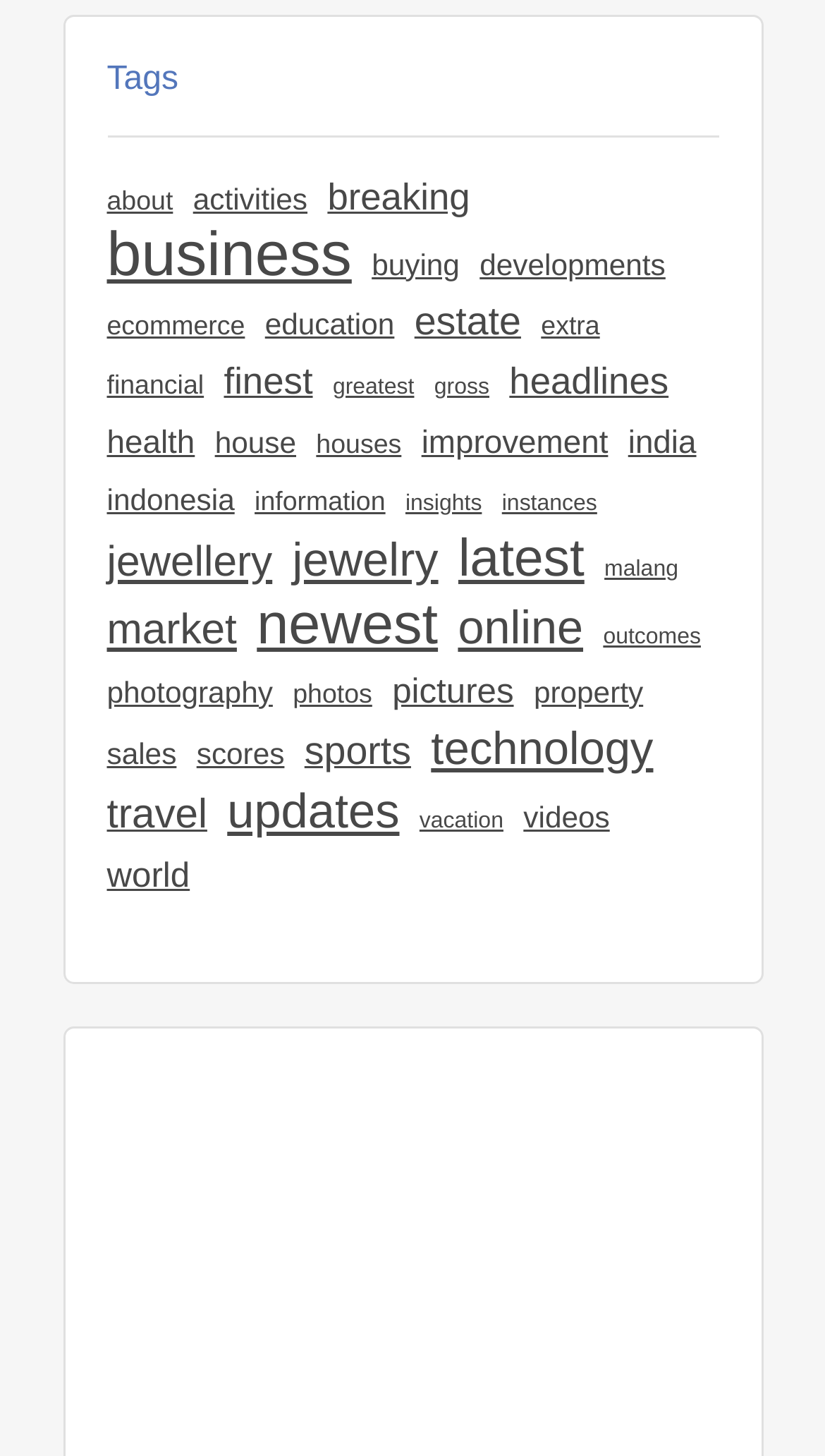Determine the bounding box coordinates of the region that needs to be clicked to achieve the task: "Click on the 'about' link".

[0.129, 0.119, 0.21, 0.157]